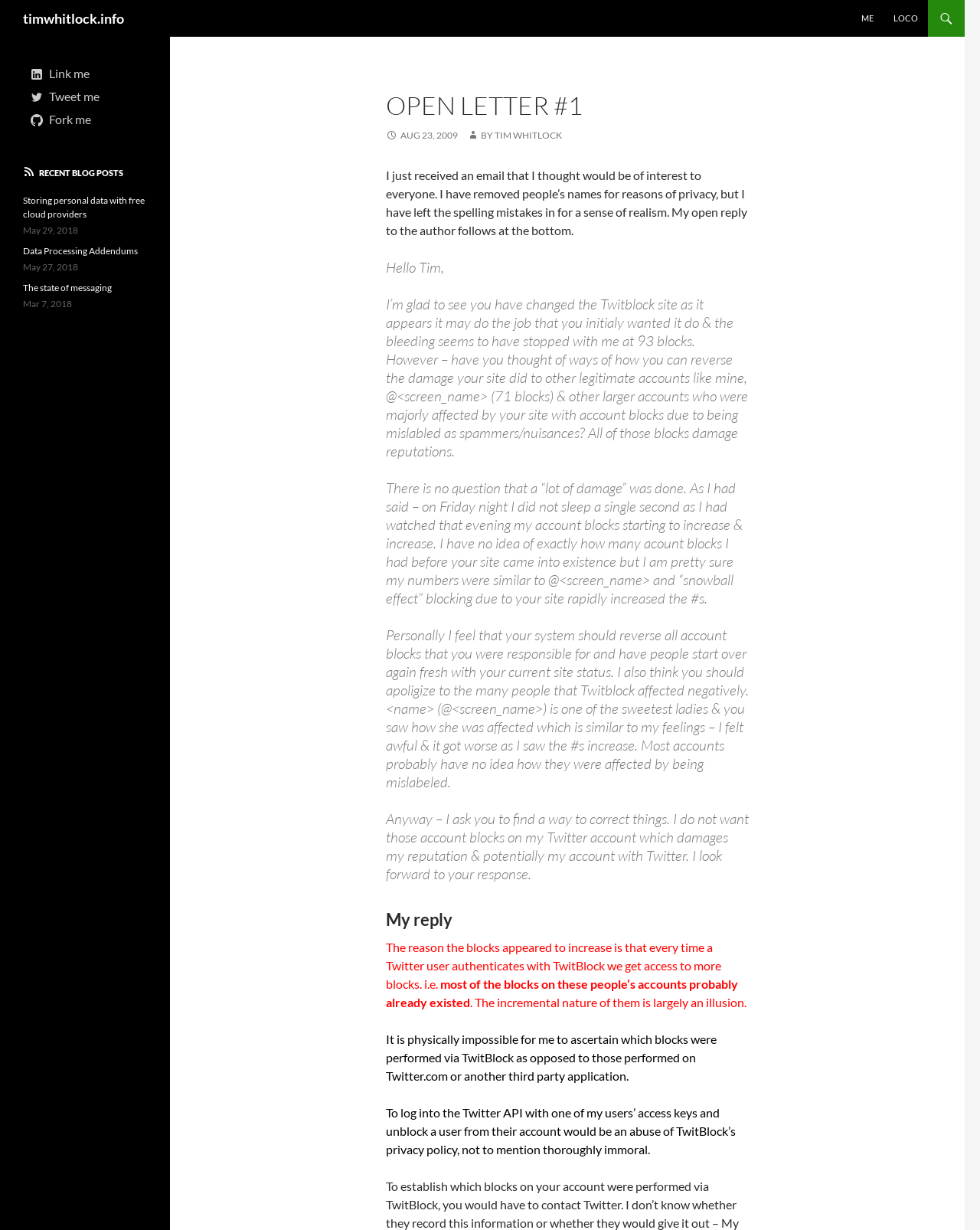Determine the bounding box for the UI element as described: "The state of messaging". The coordinates should be represented as four float numbers between 0 and 1, formatted as [left, top, right, bottom].

[0.023, 0.229, 0.114, 0.238]